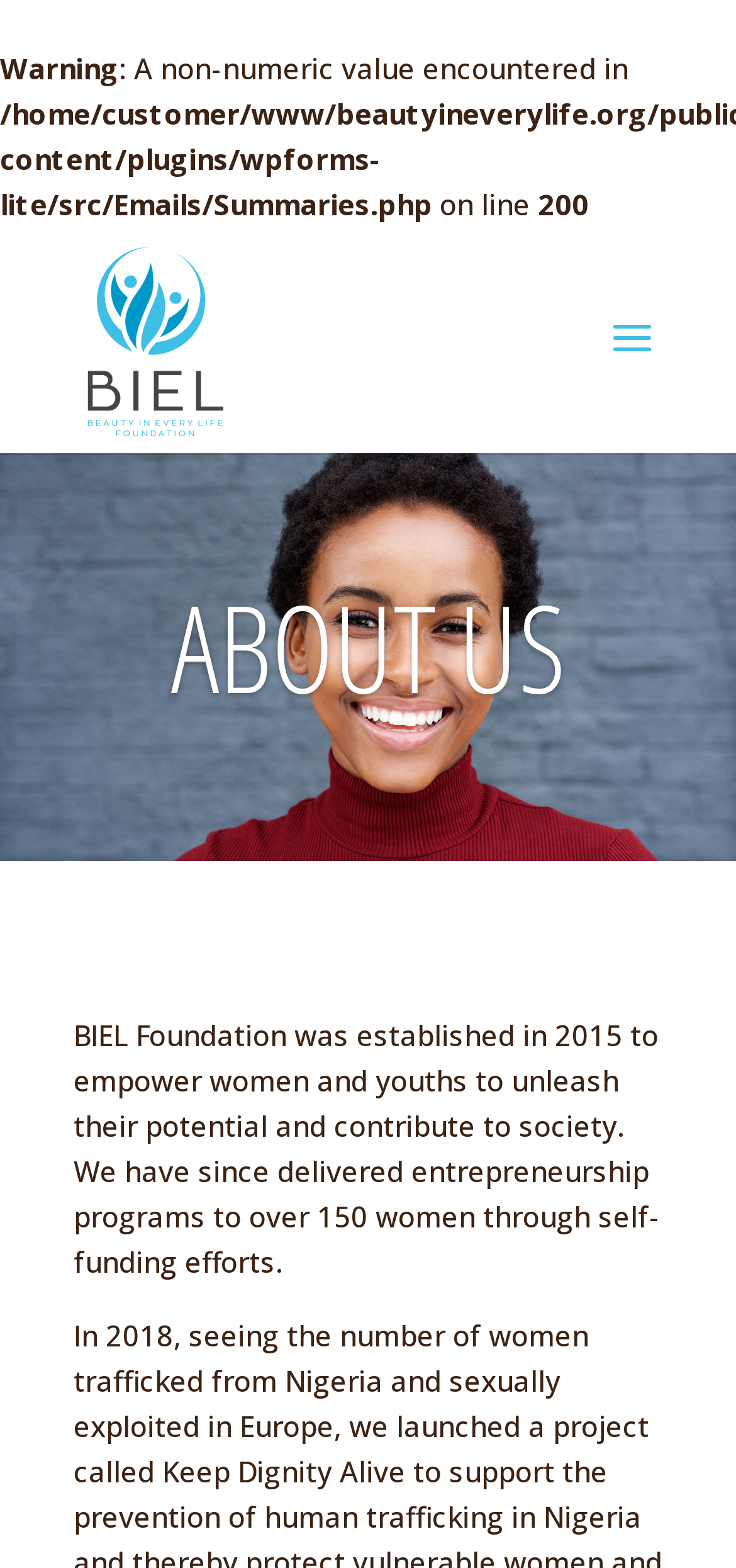Carefully observe the image and respond to the question with a detailed answer:
What is the purpose of the foundation?

The purpose of the foundation can be found in the text description of the webpage, which states 'BIEL Foundation was established in 2015 to empower women and youths to unleash their potential and contribute to society.'